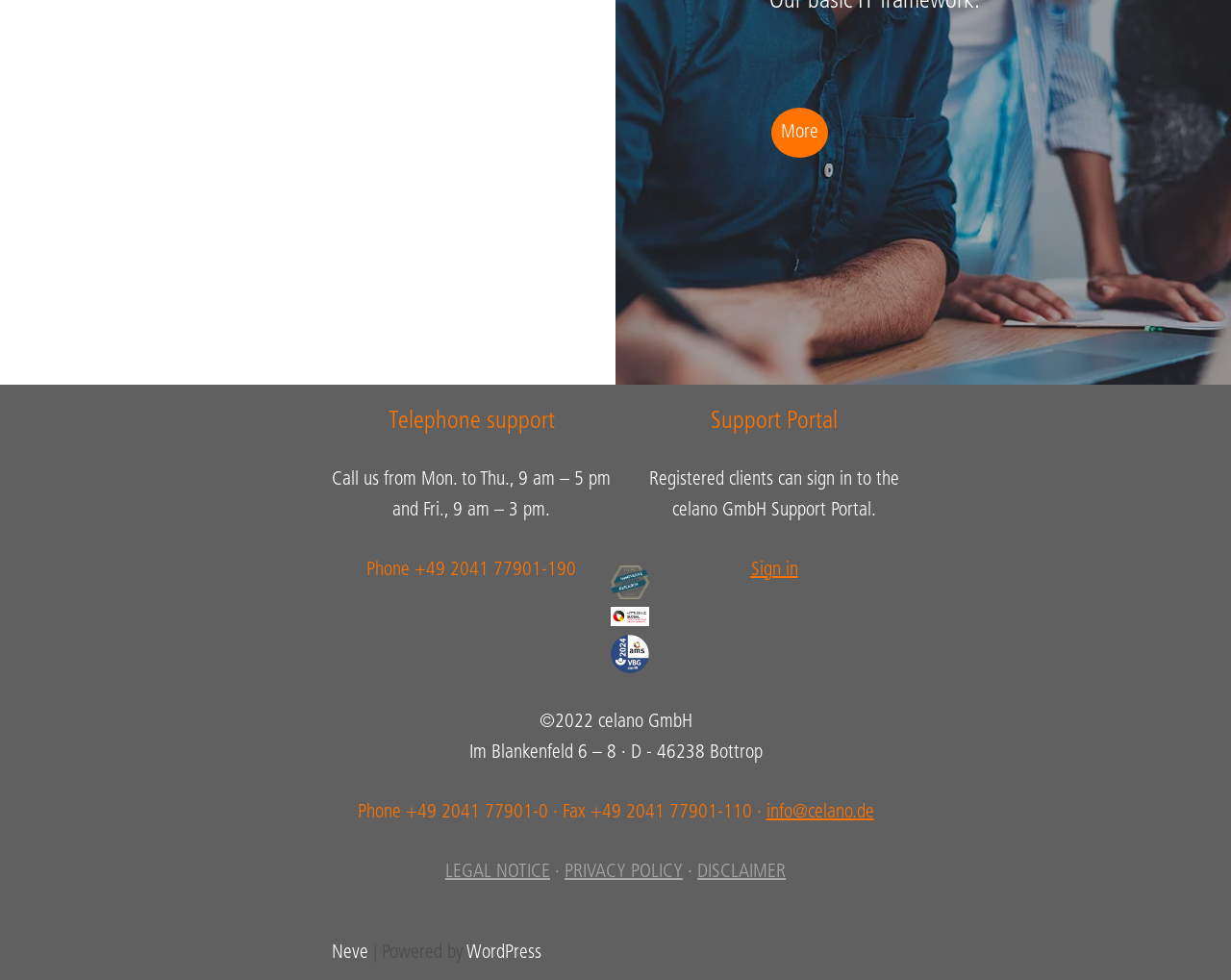Find the bounding box coordinates for the UI element whose description is: "PRIVACY POLICY". The coordinates should be four float numbers between 0 and 1, in the format [left, top, right, bottom].

[0.459, 0.88, 0.555, 0.9]